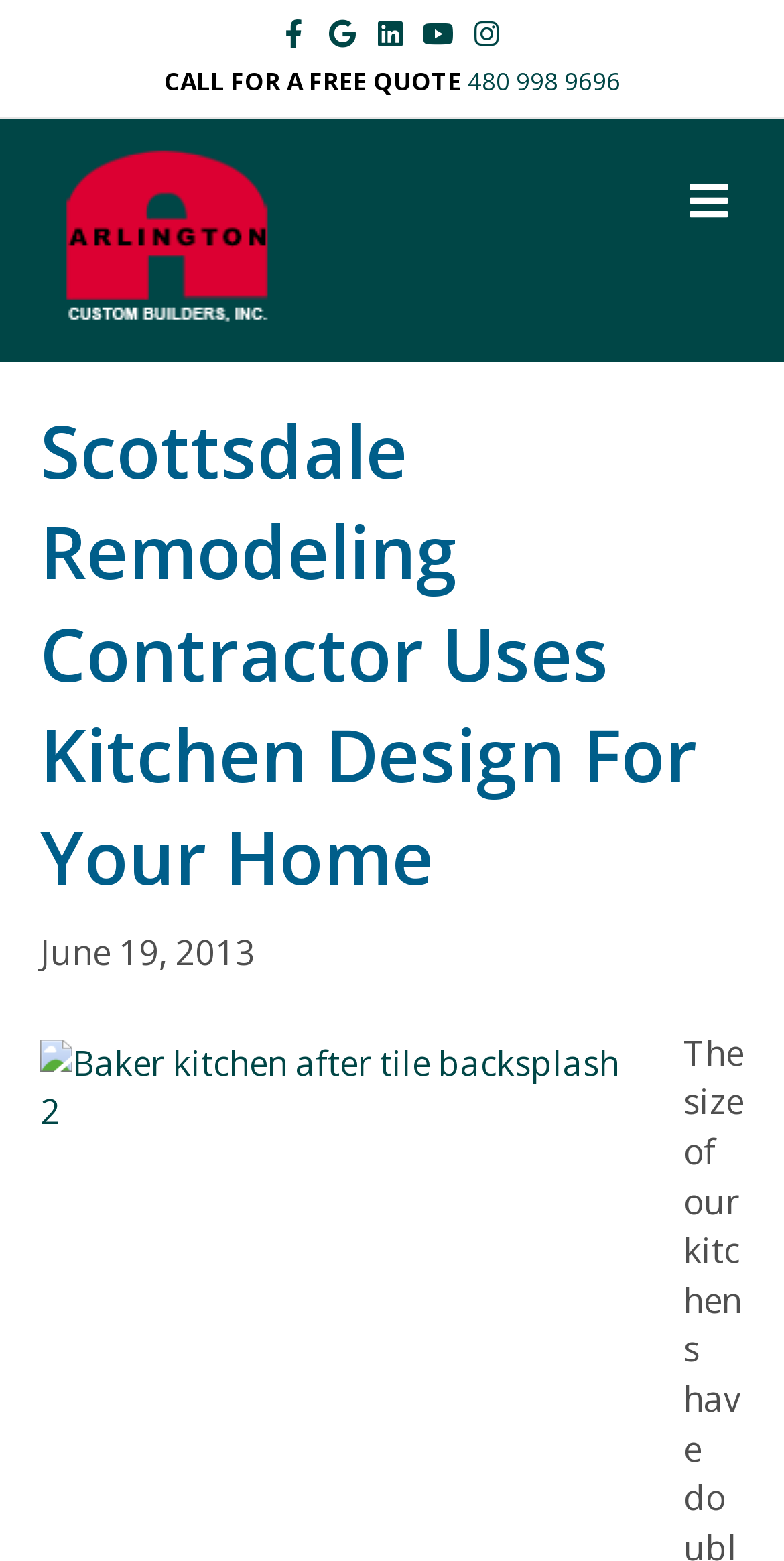Please locate the bounding box coordinates of the region I need to click to follow this instruction: "Go to 'Home'".

None